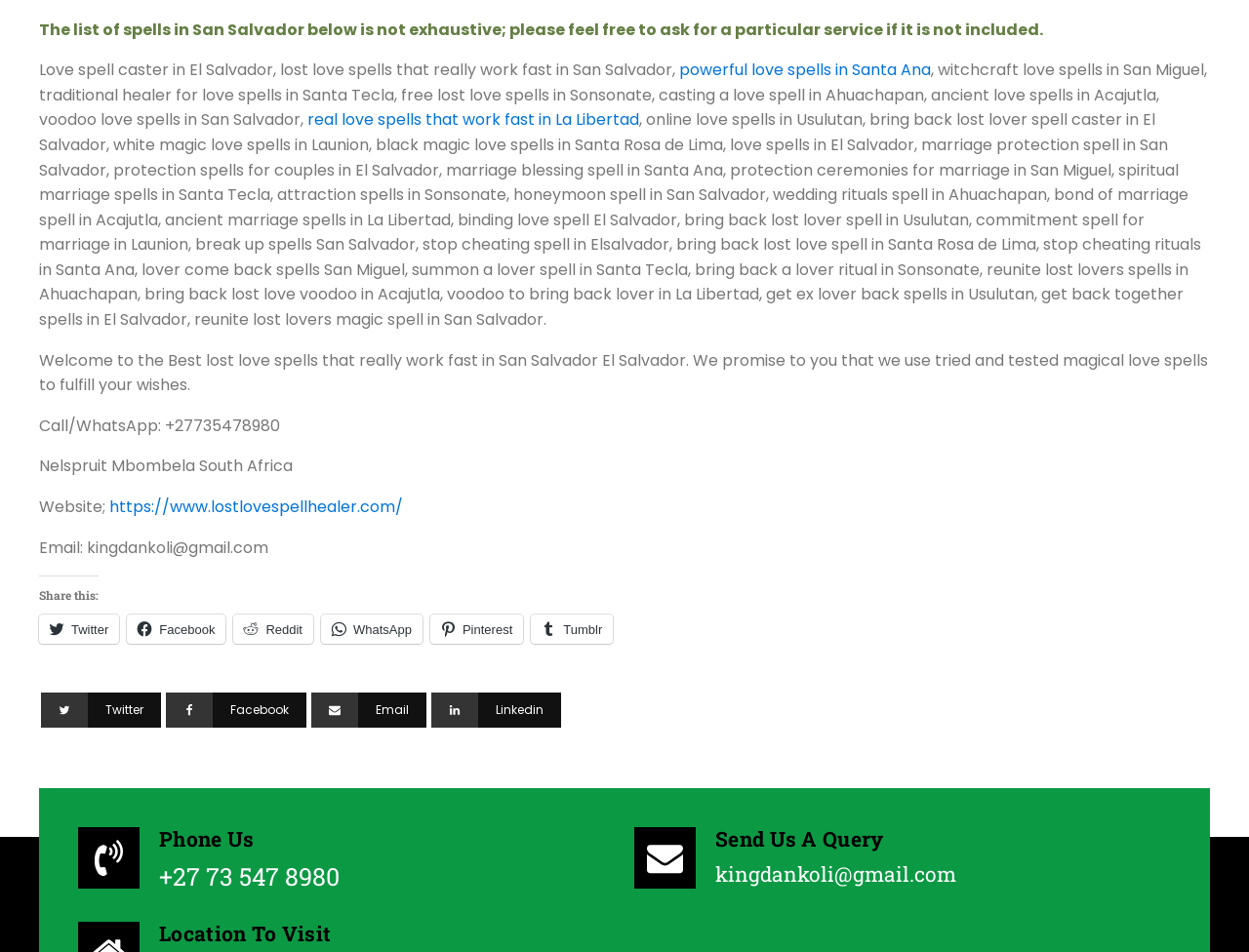Can one share the website on social media?
Provide a detailed and well-explained answer to the question.

The website has social media sharing buttons, including Twitter, Facebook, Reddit, WhatsApp, Pinterest, and Tumblr, which suggests that one can share the website on these platforms.